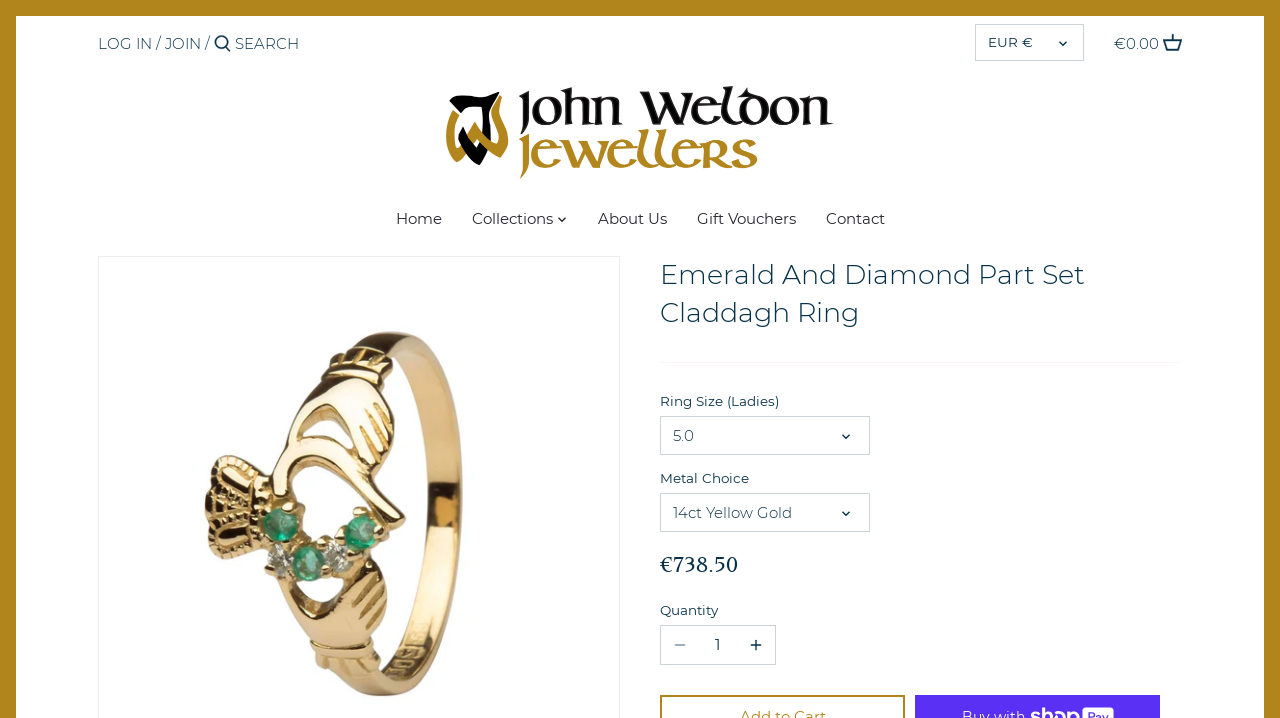Could you indicate the bounding box coordinates of the region to click in order to complete this instruction: "select ring size".

[0.516, 0.58, 0.679, 0.632]